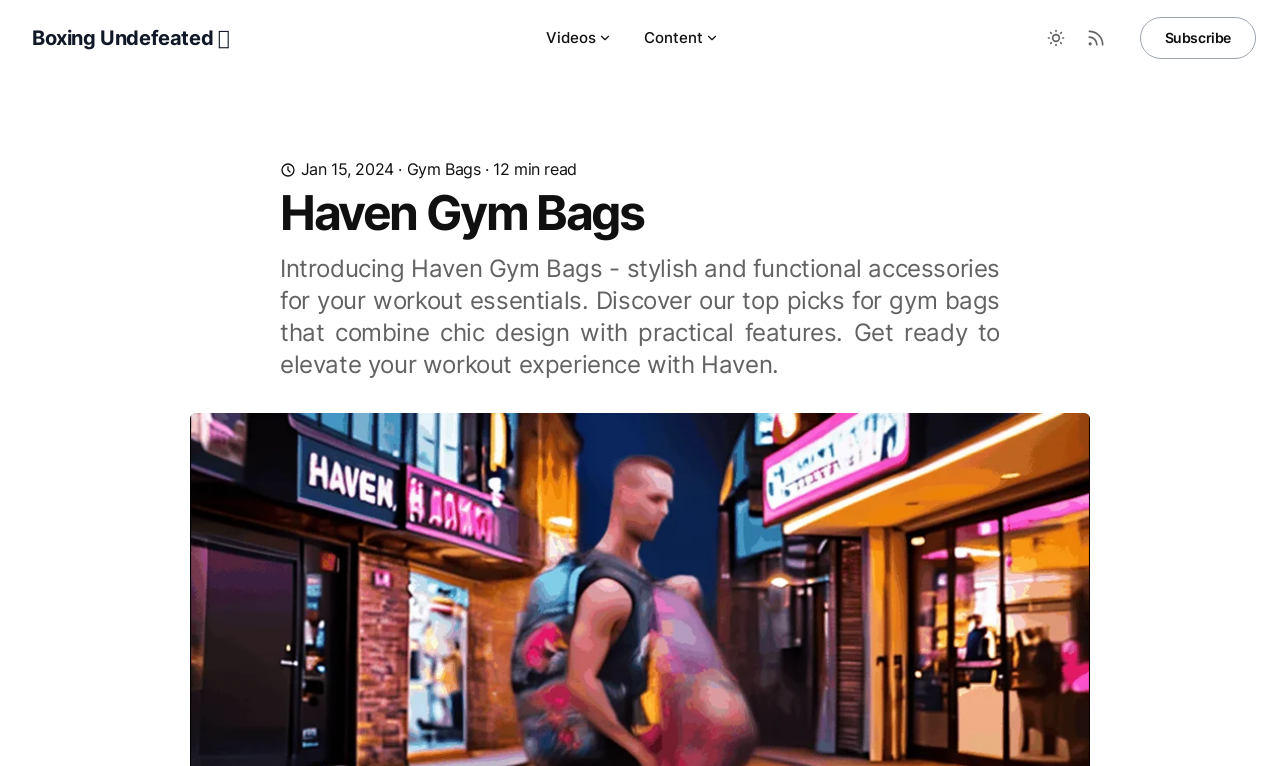Please find the bounding box for the UI component described as follows: "Boxing Undefeated 🥊".

[0.019, 0.016, 0.179, 0.084]